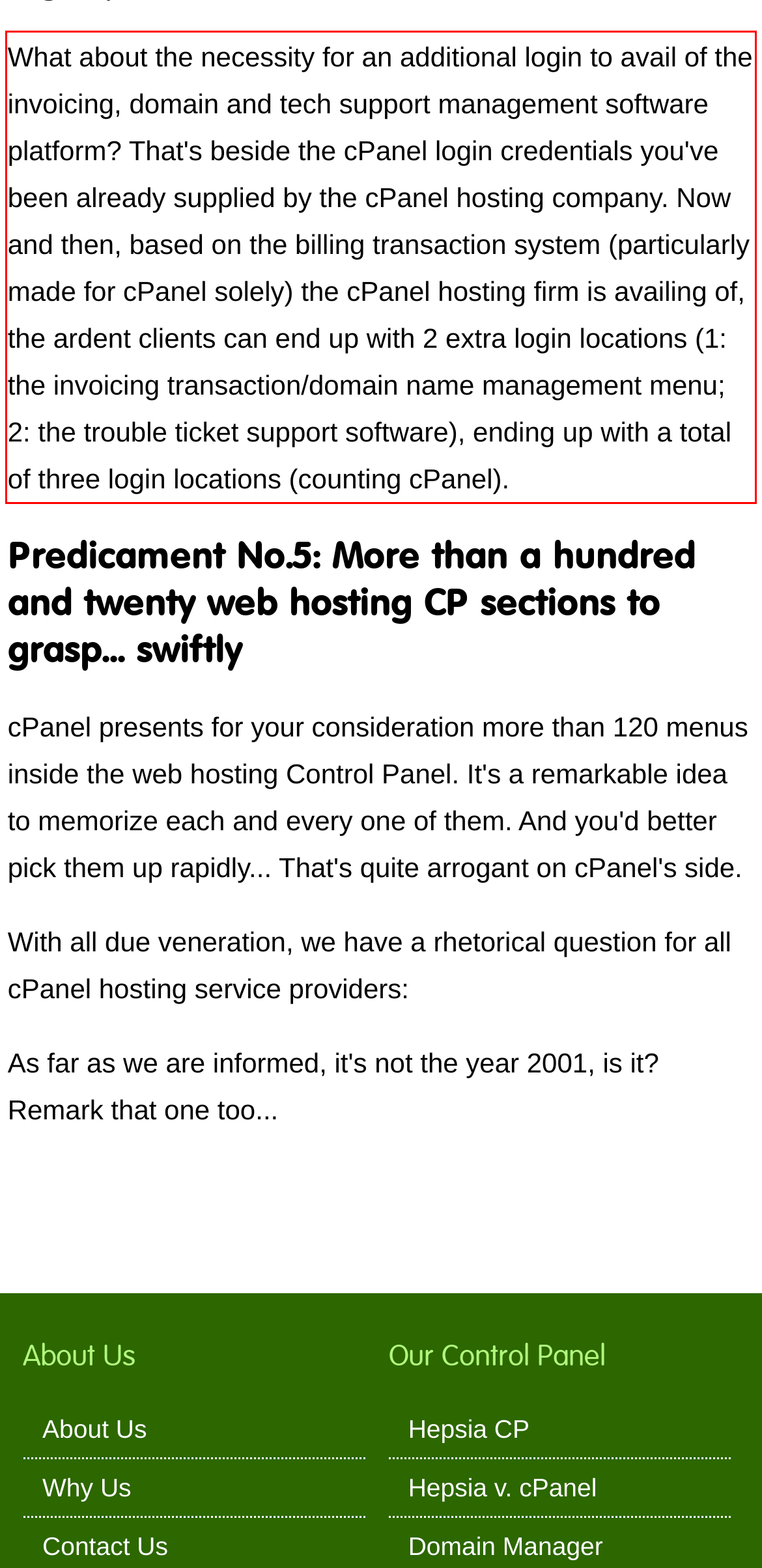Examine the webpage screenshot and use OCR to recognize and output the text within the red bounding box.

What about the necessity for an additional login to avail of the invoicing, domain and tech support management software platform? That's beside the cPanel login credentials you've been already supplied by the cPanel hosting company. Now and then, based on the billing transaction system (particularly made for cPanel solely) the cPanel hosting firm is availing of, the ardent clients can end up with 2 extra login locations (1: the invoicing transaction/domain name management menu; 2: the trouble ticket support software), ending up with a total of three login locations (counting cPanel).